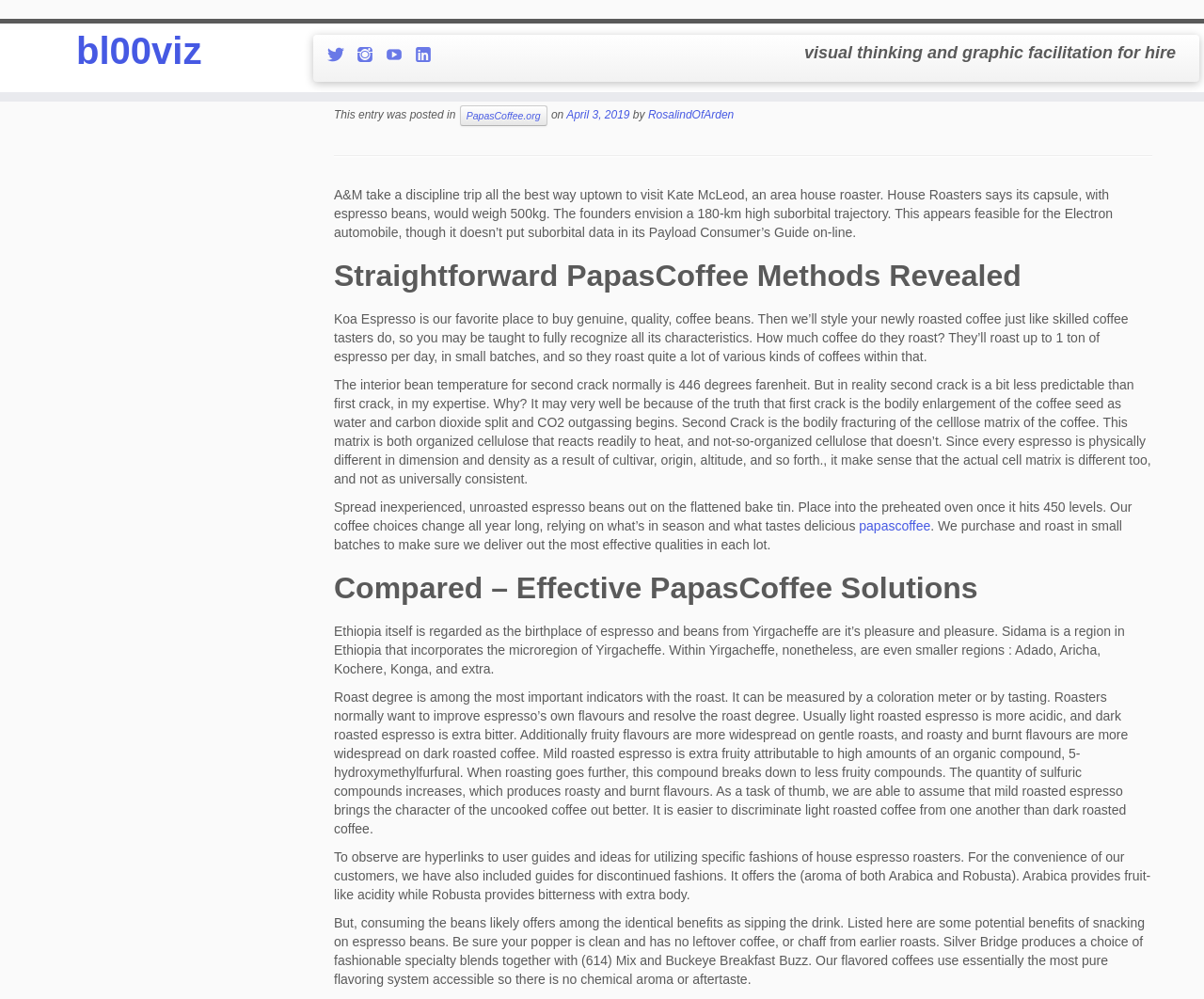Find the bounding box coordinates of the element's region that should be clicked in order to follow the given instruction: "View News & Events". The coordinates should consist of four float numbers between 0 and 1, i.e., [left, top, right, bottom].

None